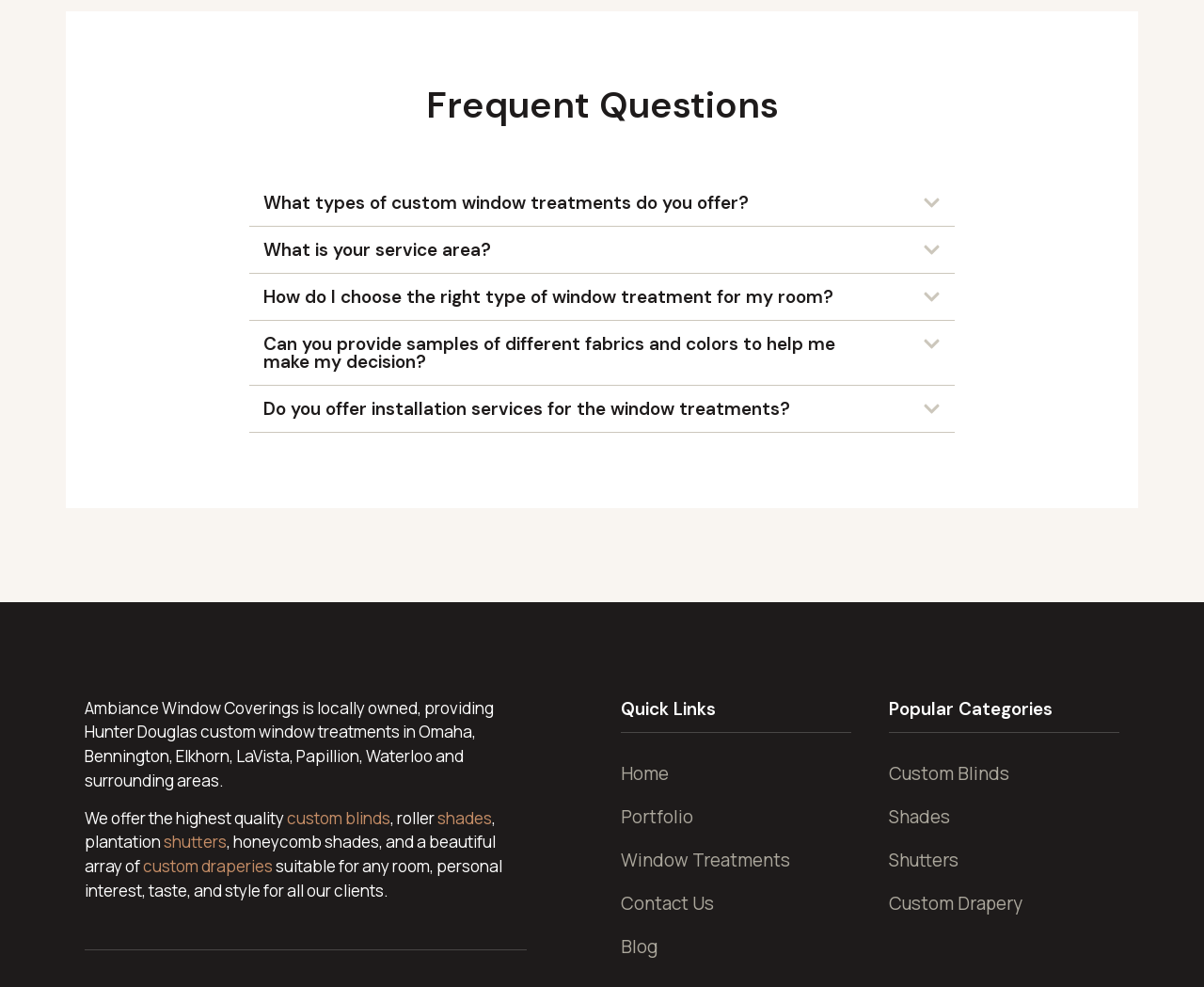Give a concise answer using only one word or phrase for this question:
What are the popular categories of window treatments?

Custom Blinds, Shades, Shutters, Custom Drapery